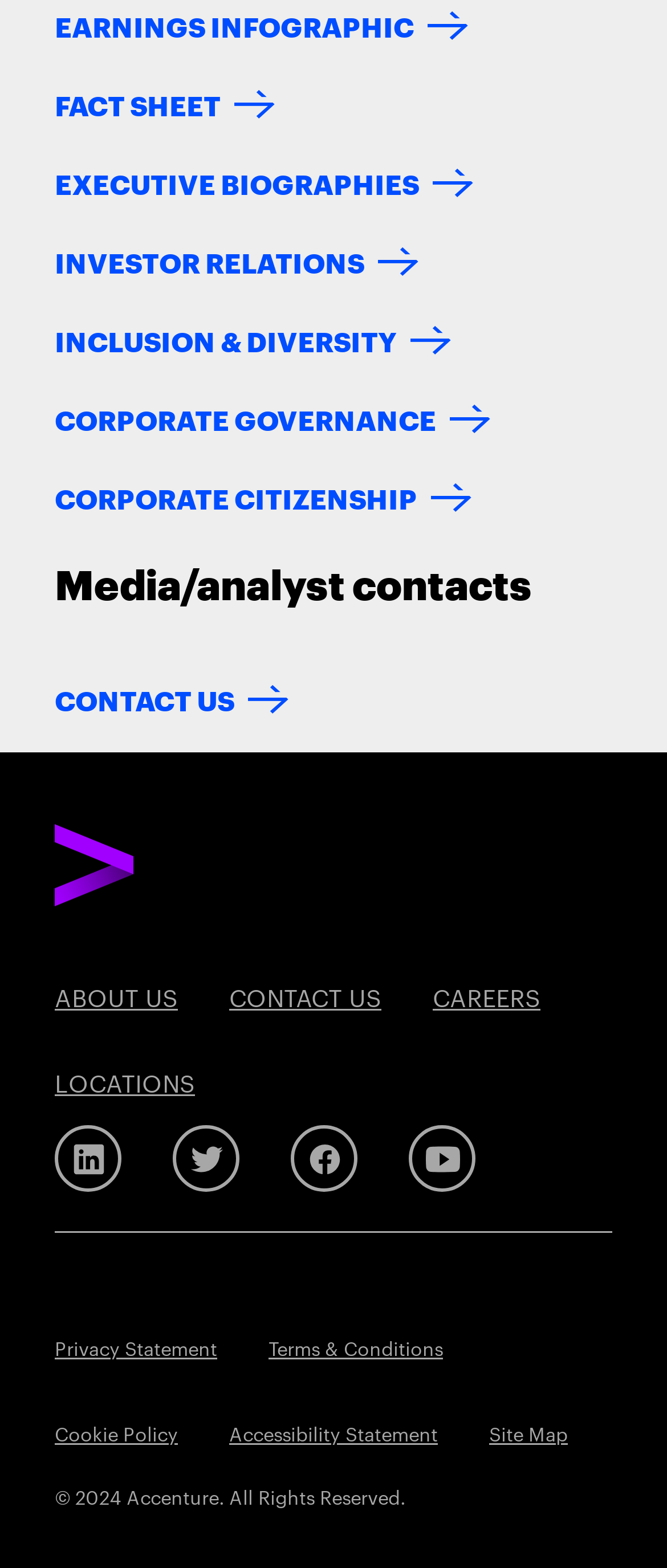Find the bounding box coordinates of the area to click in order to follow the instruction: "Read About Us".

[0.082, 0.609, 0.267, 0.663]